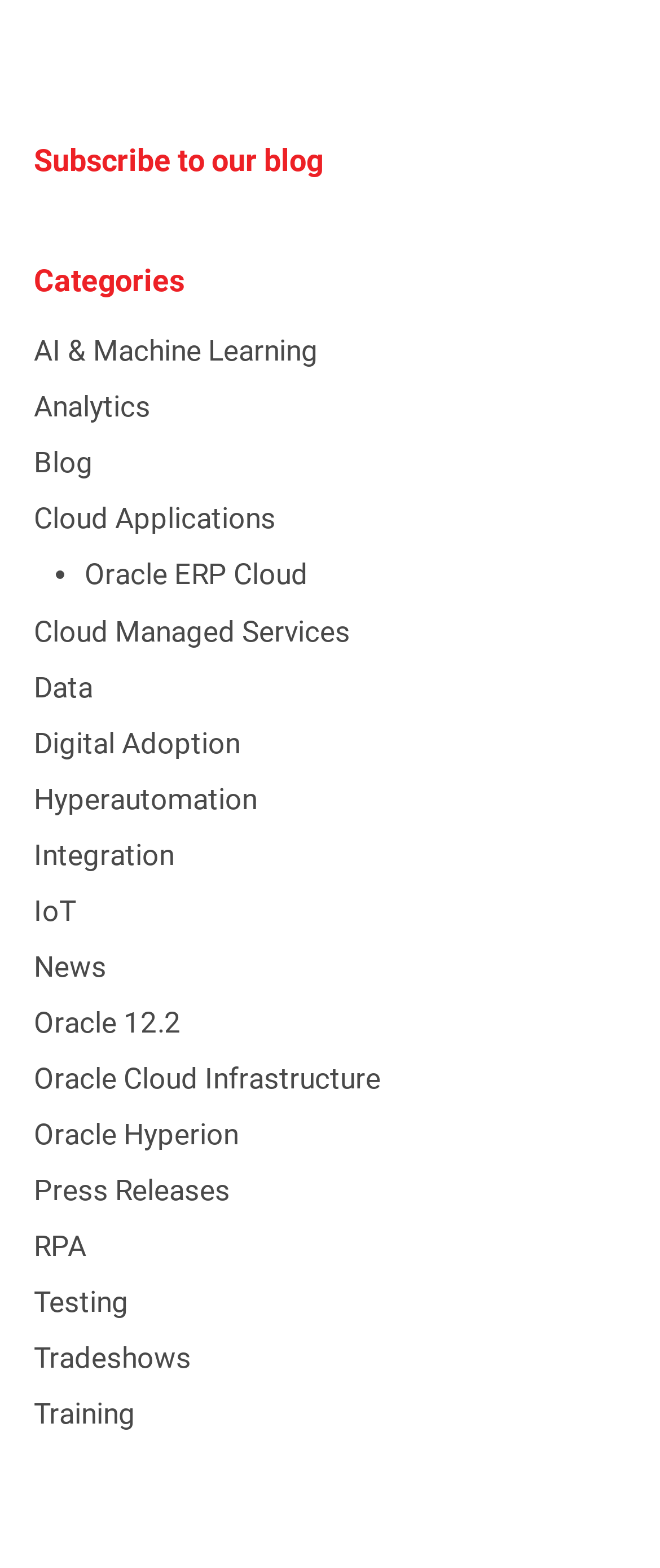What is the first category listed?
Look at the screenshot and respond with one word or a short phrase.

AI & Machine Learning